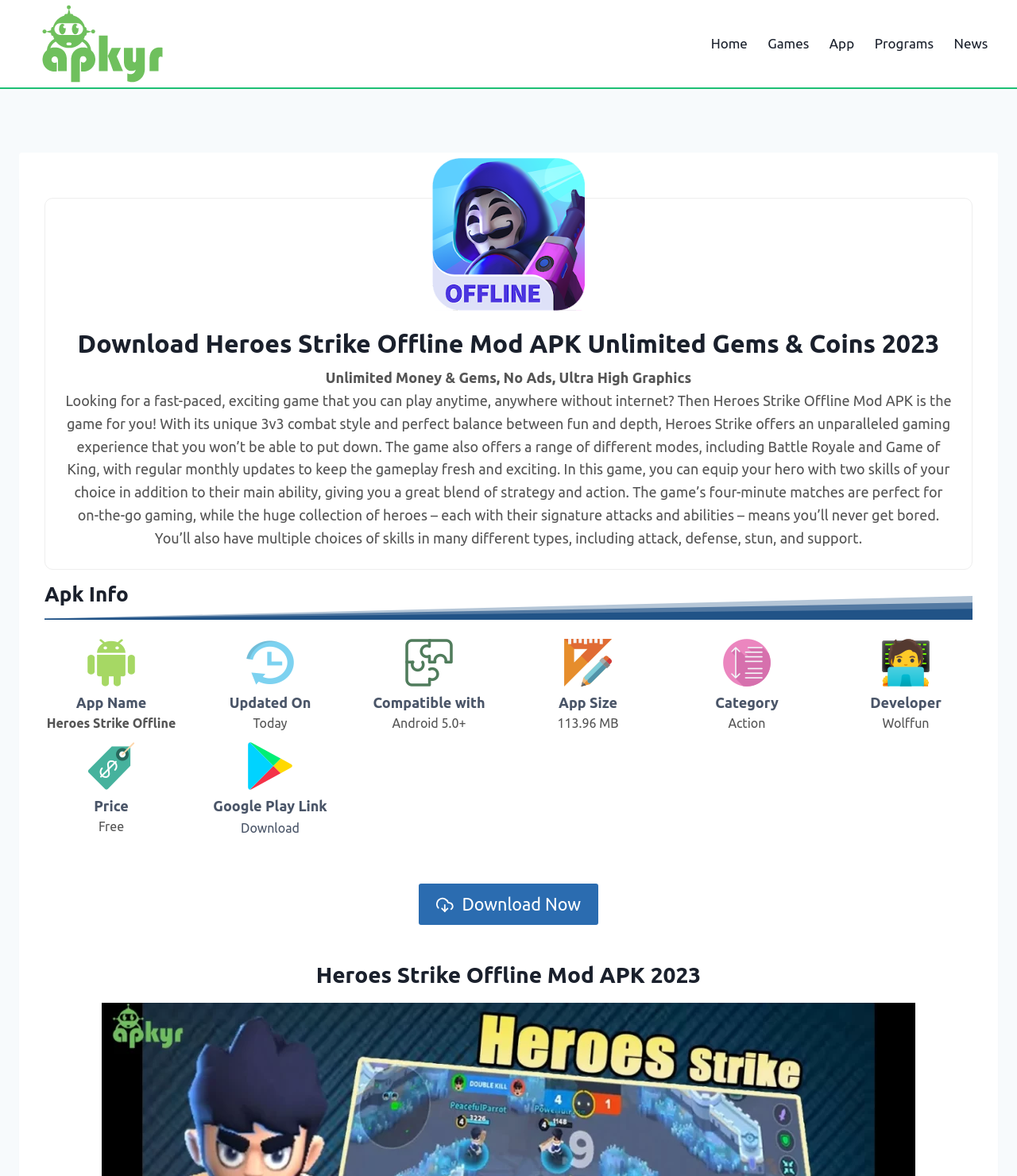Determine the bounding box of the UI component based on this description: "Download Now". The bounding box coordinates should be four float values between 0 and 1, i.e., [left, top, right, bottom].

[0.412, 0.752, 0.588, 0.787]